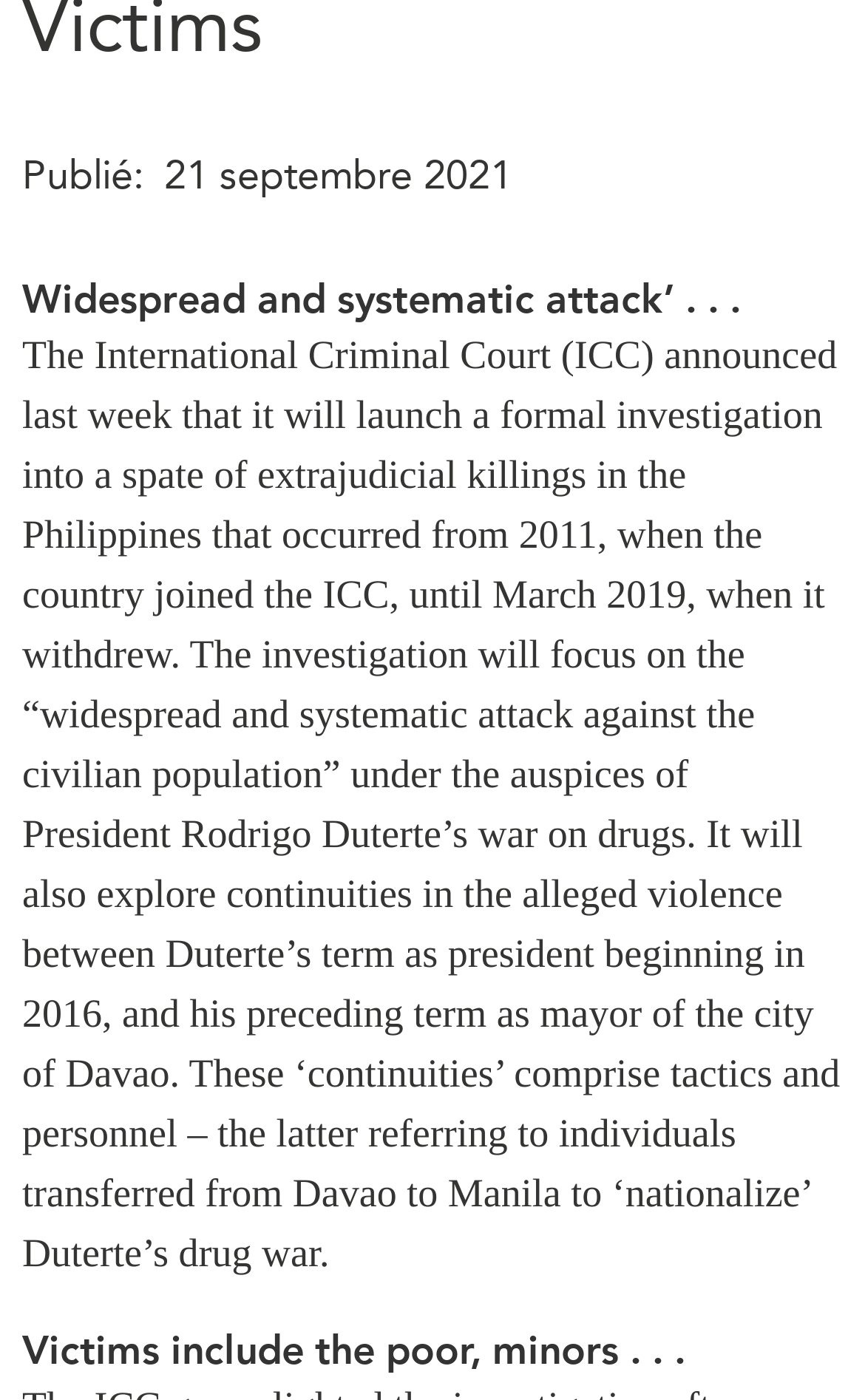Given the webpage screenshot and the description, determine the bounding box coordinates (top-left x, top-left y, bottom-right x, bottom-right y) that define the location of the UI element matching this description: Ce que nous faisons

[0.077, 0.189, 0.403, 0.221]